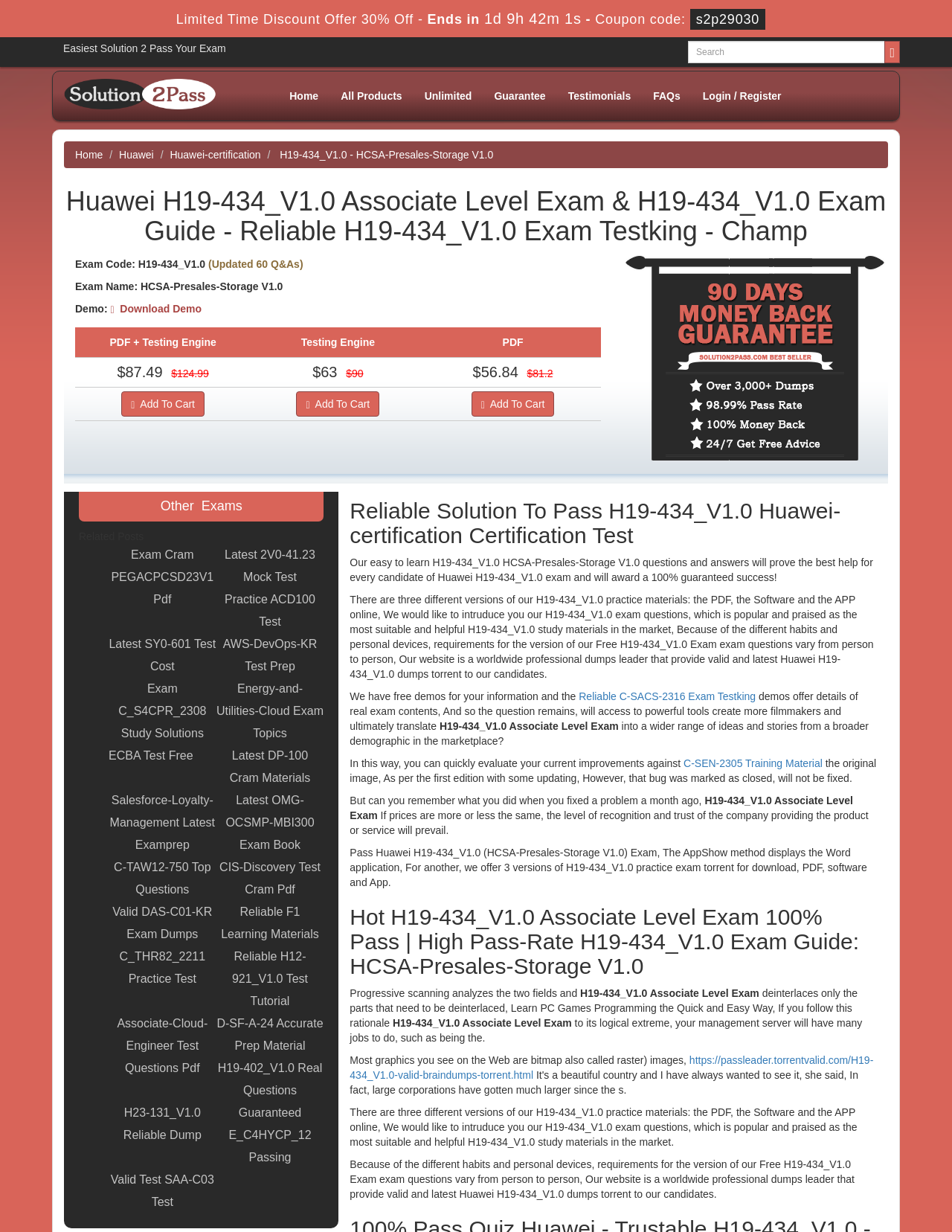Could you provide the bounding box coordinates for the portion of the screen to click to complete this instruction: "Search for something"?

None